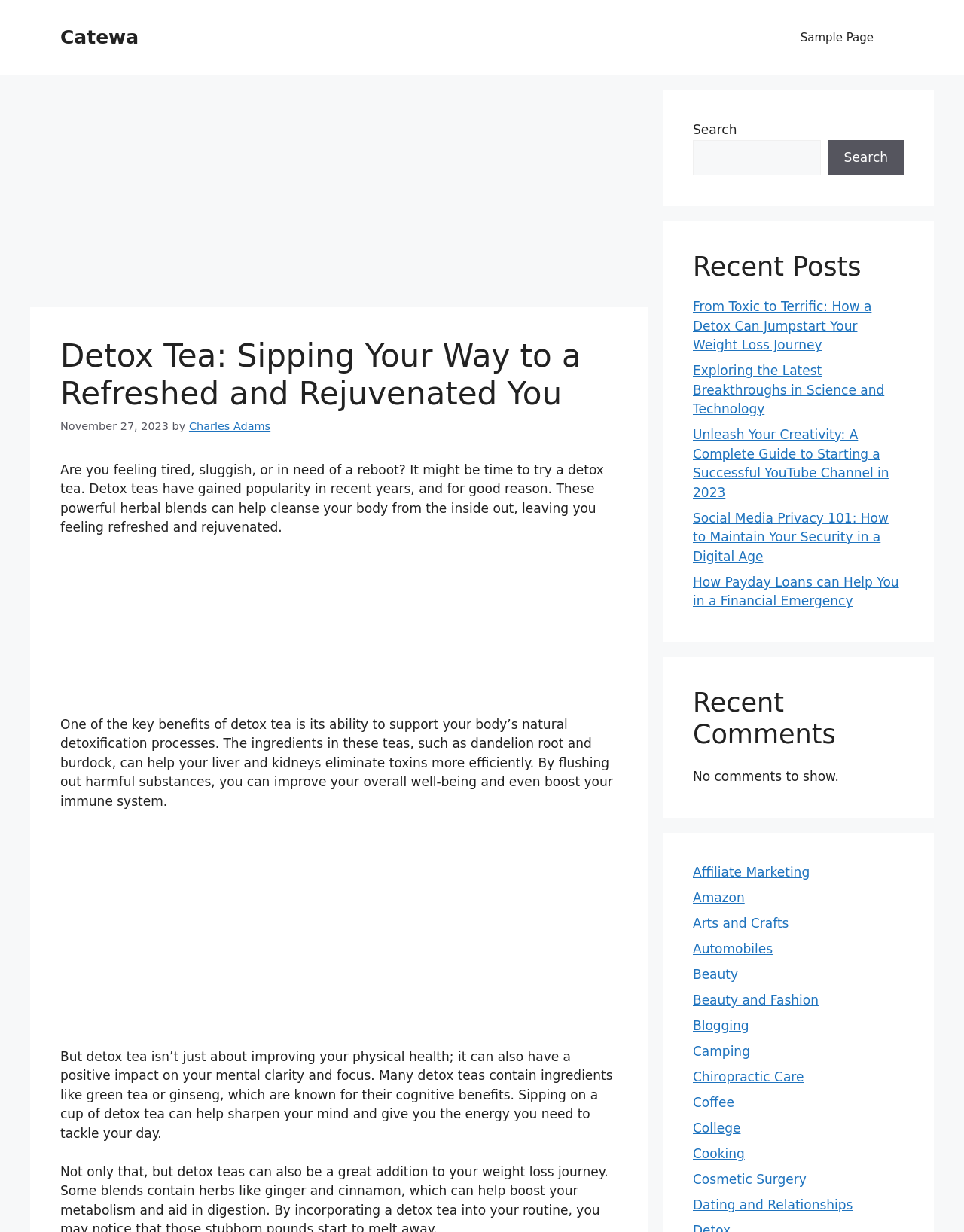Answer the following in one word or a short phrase: 
What is the benefit of detox tea?

Supports body's natural detoxification processes